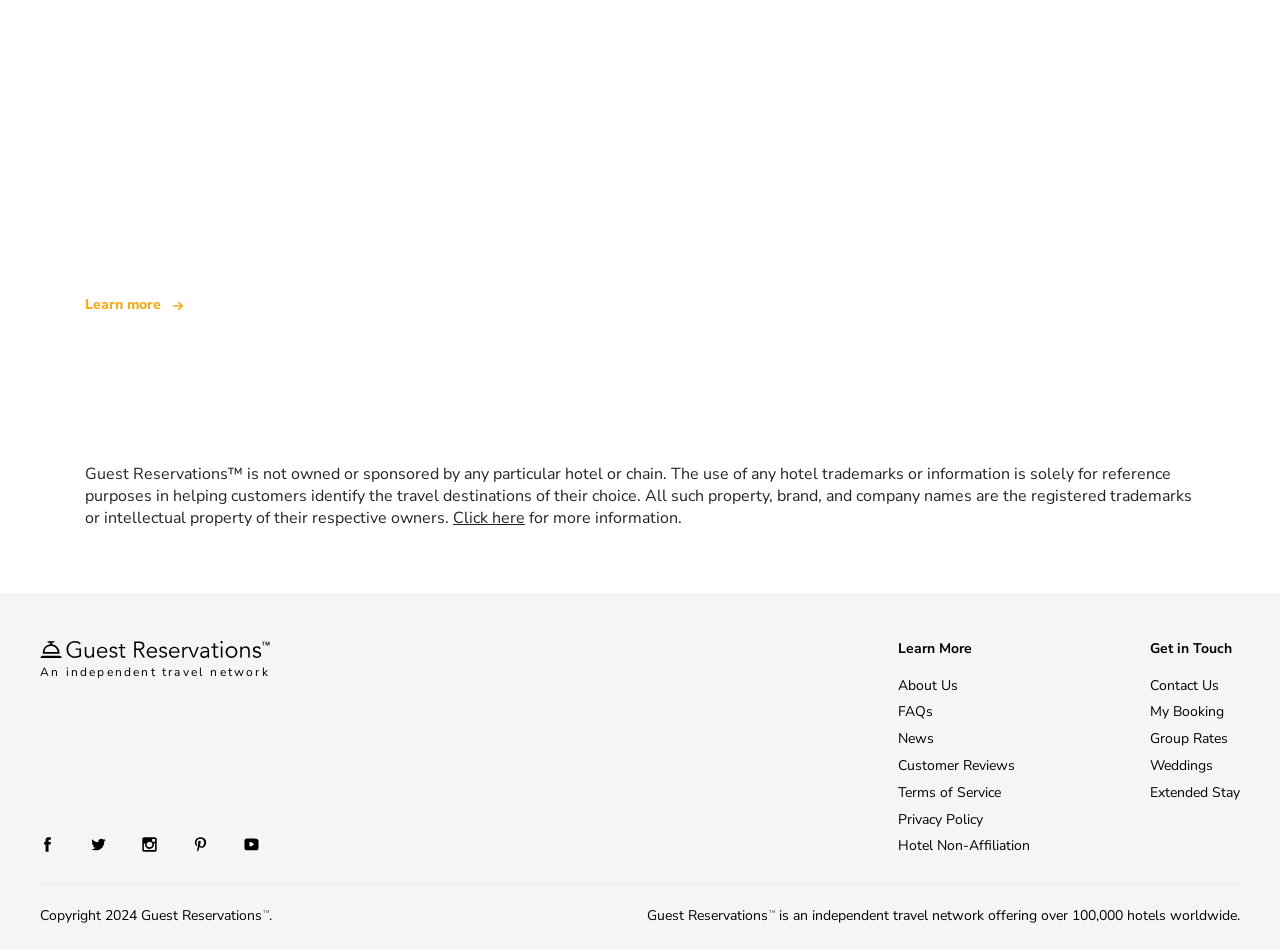Locate the bounding box coordinates of the element to click to perform the following action: 'Contact Us'. The coordinates should be given as four float values between 0 and 1, in the form of [left, top, right, bottom].

None